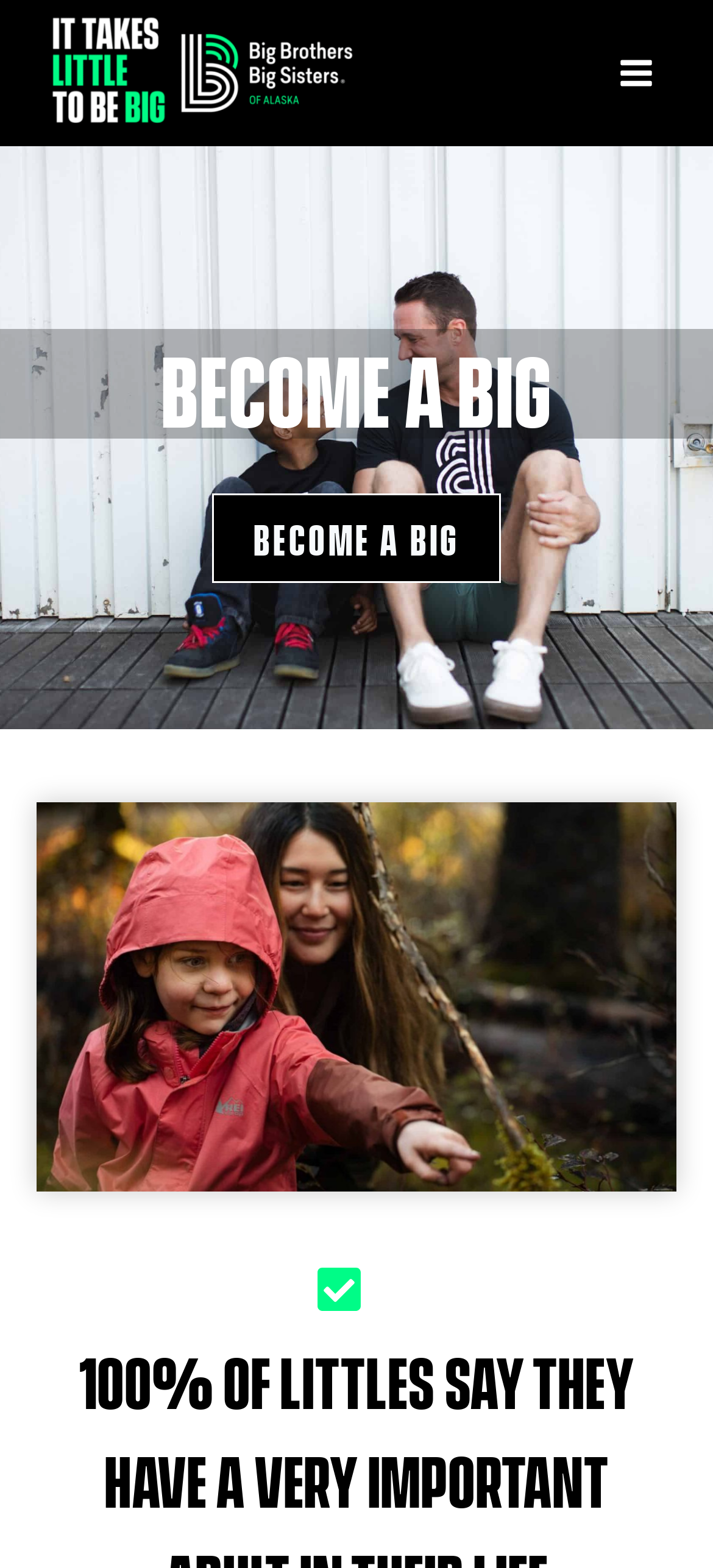Using the details from the image, please elaborate on the following question: What is the logo of the website?

The logo of the website is 'BBBSAK' which is an image element located at the top left corner of the webpage with a bounding box of [0.062, 0.006, 0.51, 0.087].